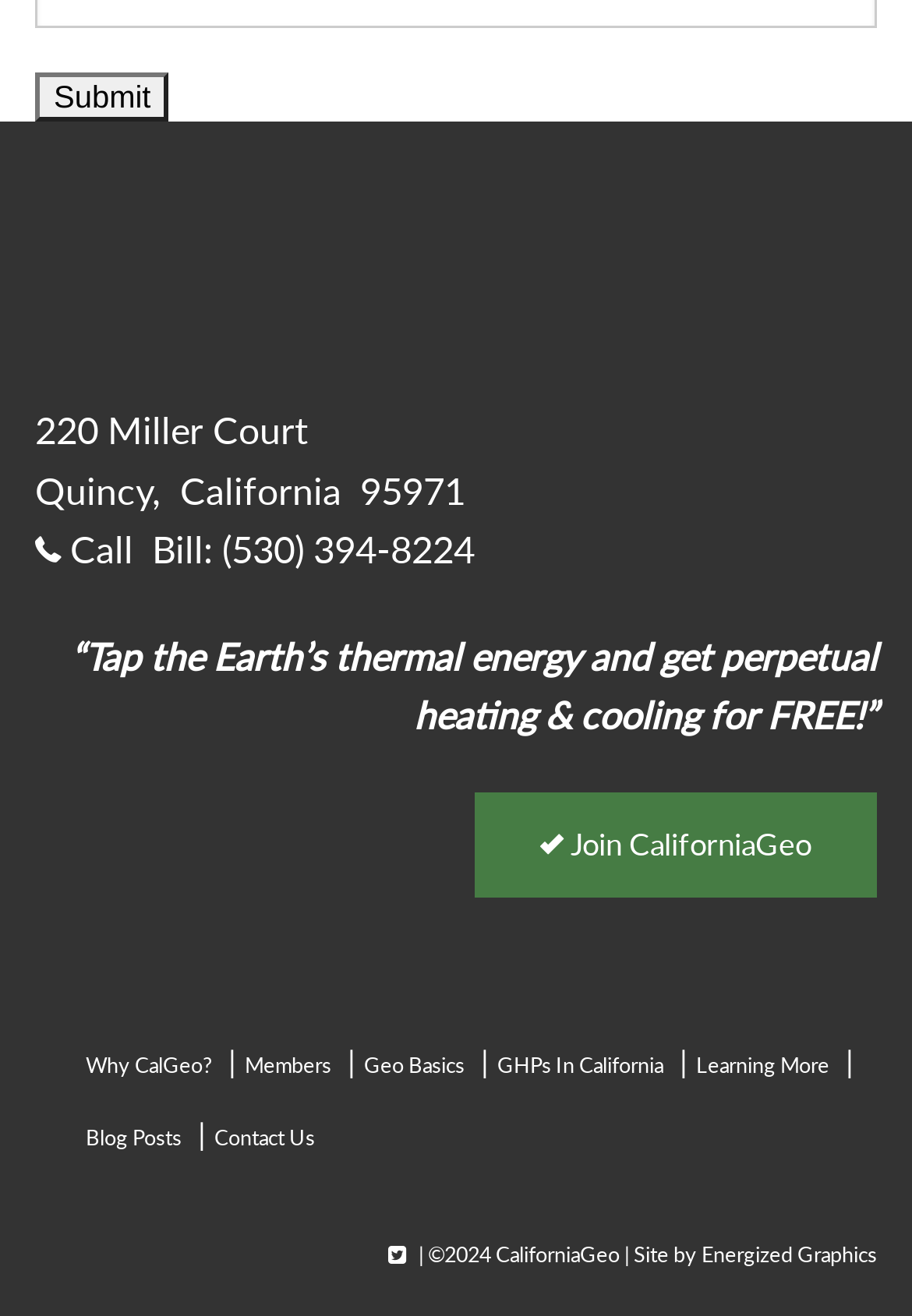Can you pinpoint the bounding box coordinates for the clickable element required for this instruction: "Visit 'Why CalGeo?' page"? The coordinates should be four float numbers between 0 and 1, i.e., [left, top, right, bottom].

[0.084, 0.792, 0.243, 0.826]